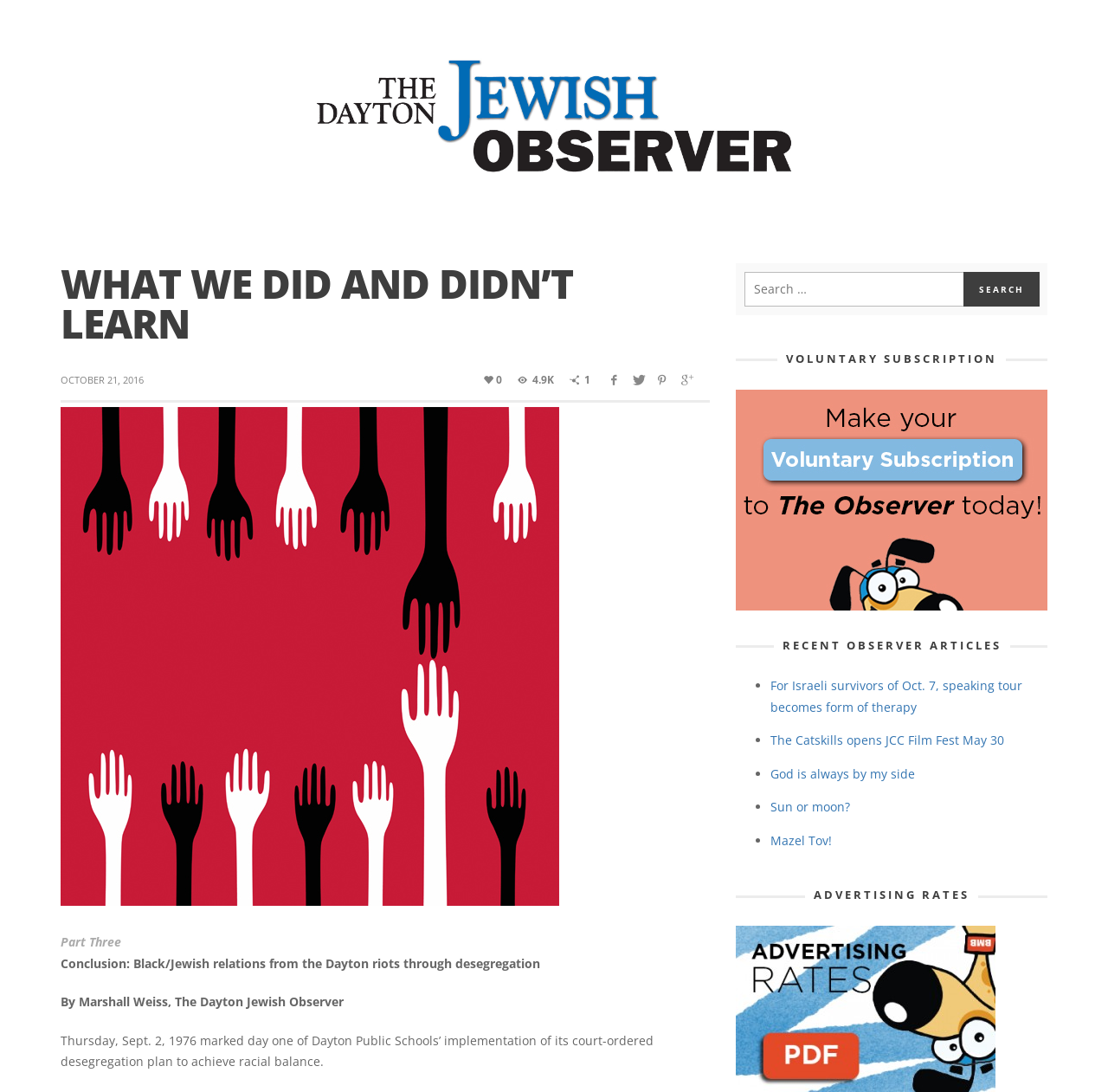Show the bounding box coordinates for the HTML element as described: "1".

[0.512, 0.341, 0.535, 0.354]